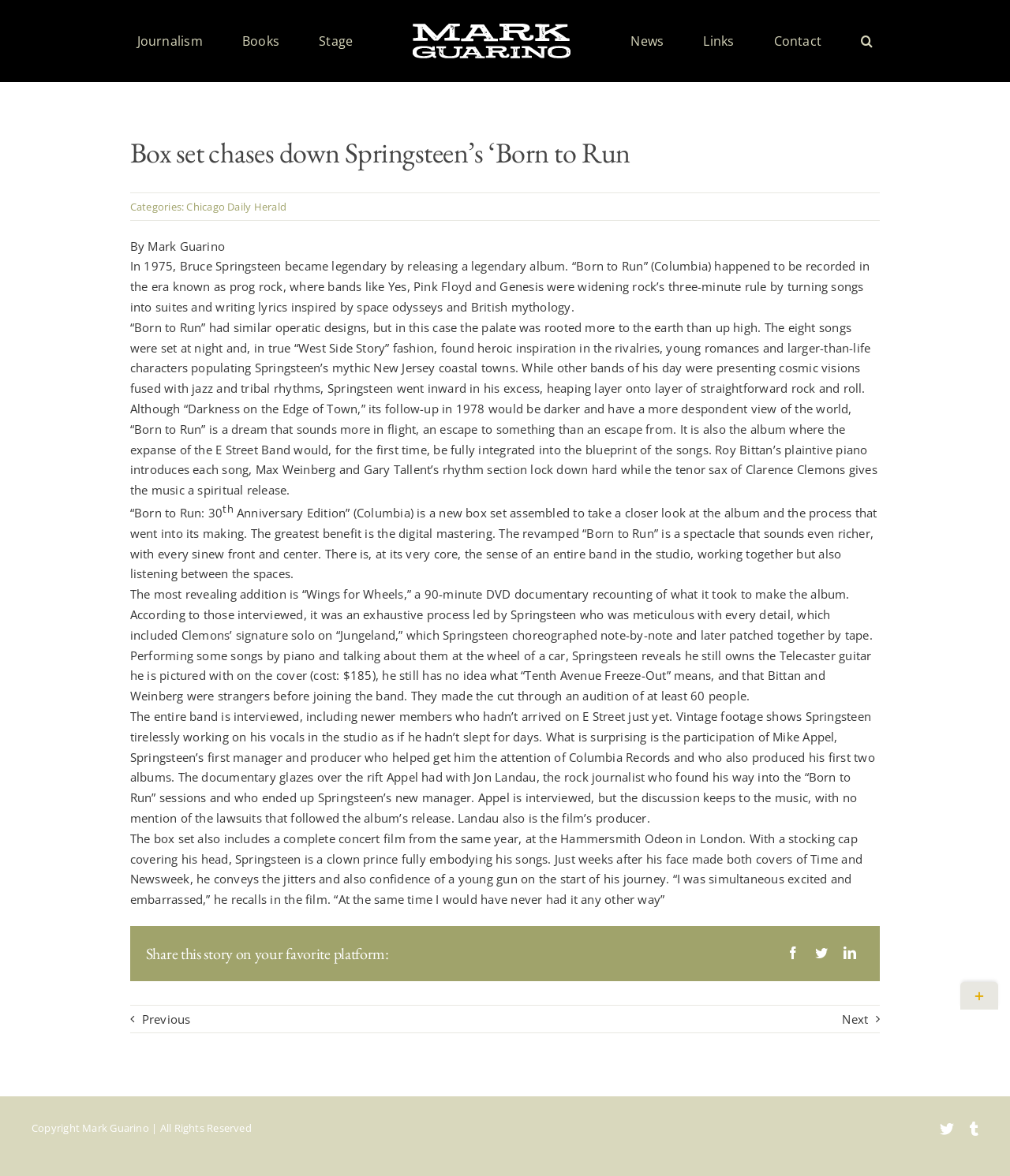What is the name of the documentary included in the box set? Please answer the question using a single word or phrase based on the image.

Wings for Wheels